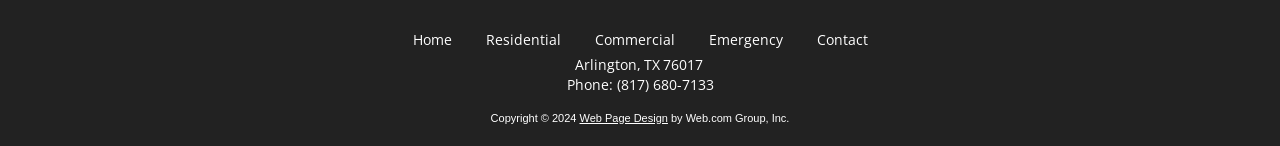What is the copyright year?
Answer briefly with a single word or phrase based on the image.

2024